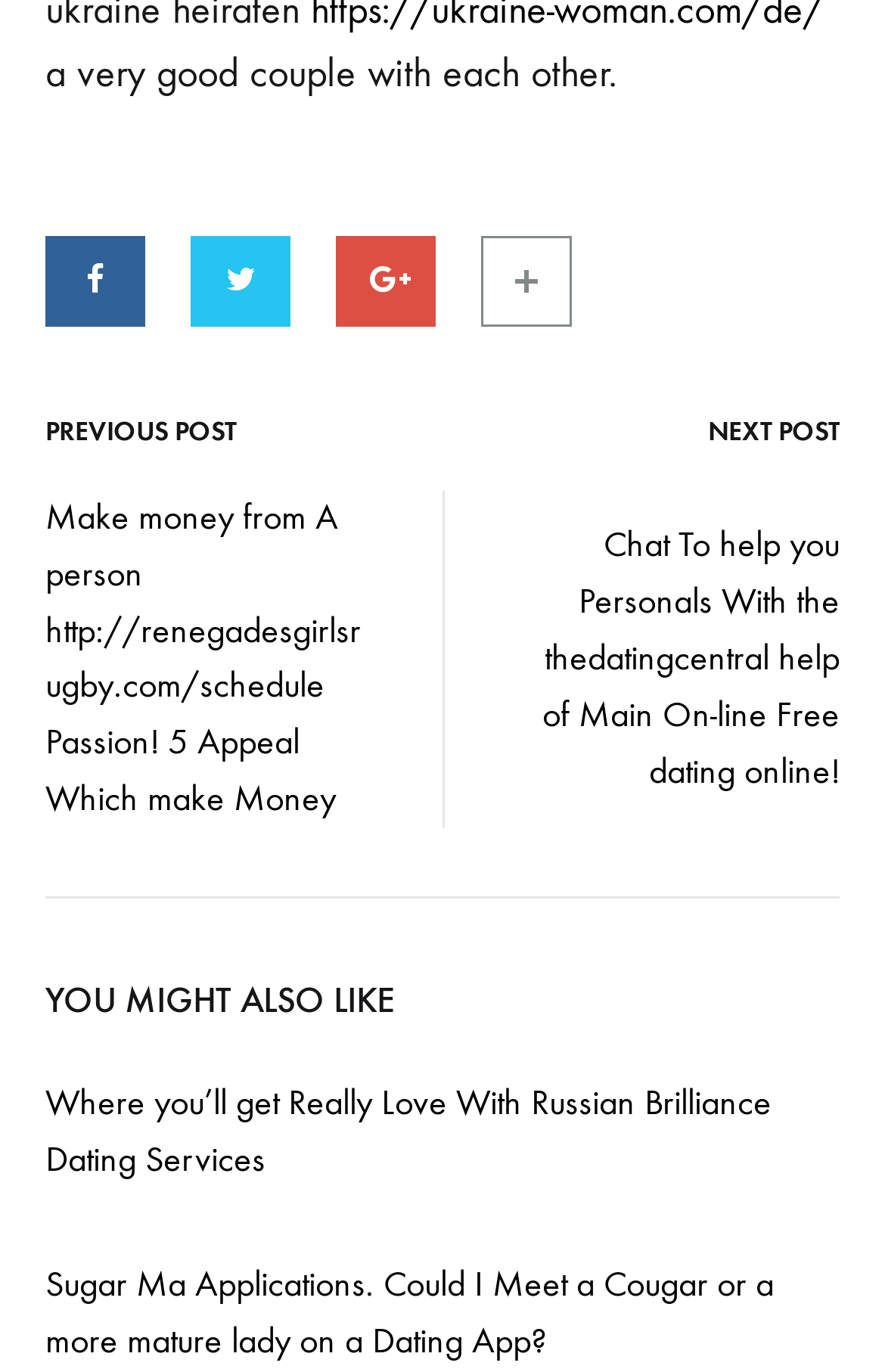What is the topic of the first recommended post?
Based on the image, answer the question with as much detail as possible.

I found the first recommended post heading element with the text 'Where you’ll get Really Love With Russian Brilliance Dating Services', which indicates the topic of the post.